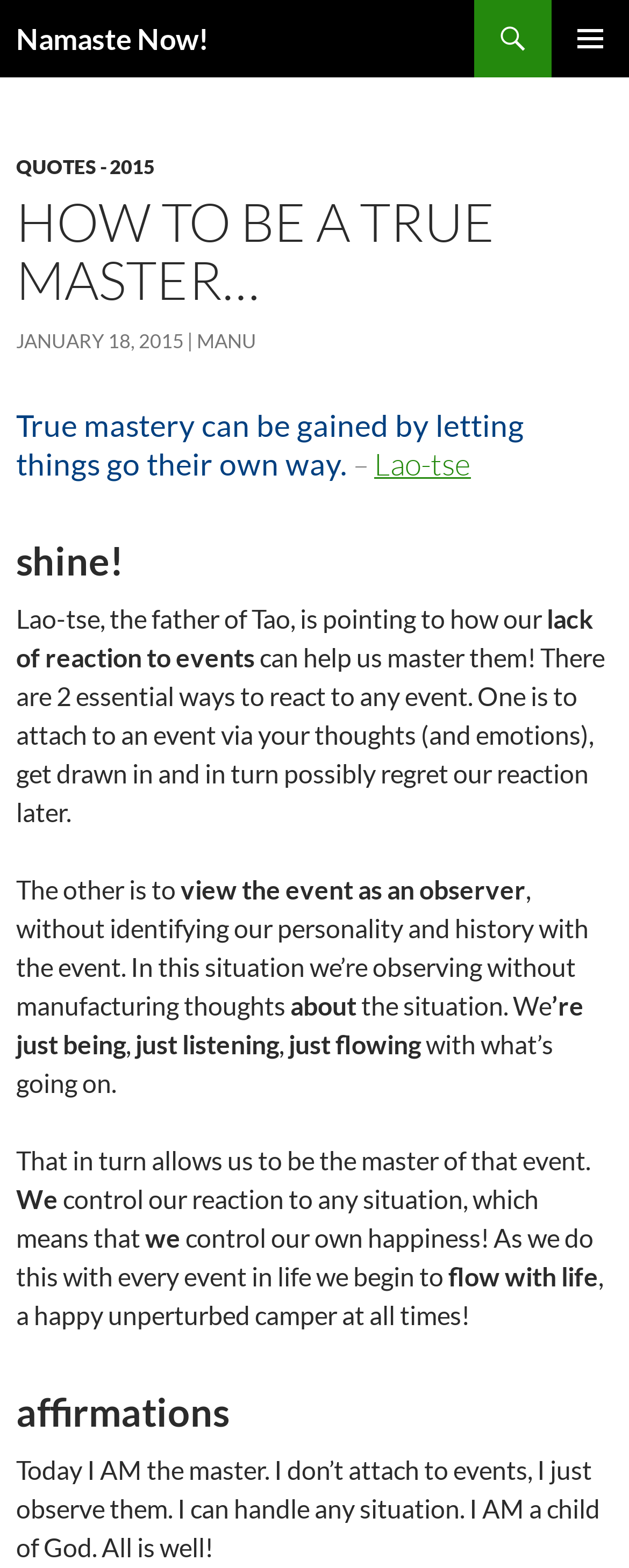Given the element description: "Manu", predict the bounding box coordinates of this UI element. The coordinates must be four float numbers between 0 and 1, given as [left, top, right, bottom].

[0.313, 0.21, 0.408, 0.225]